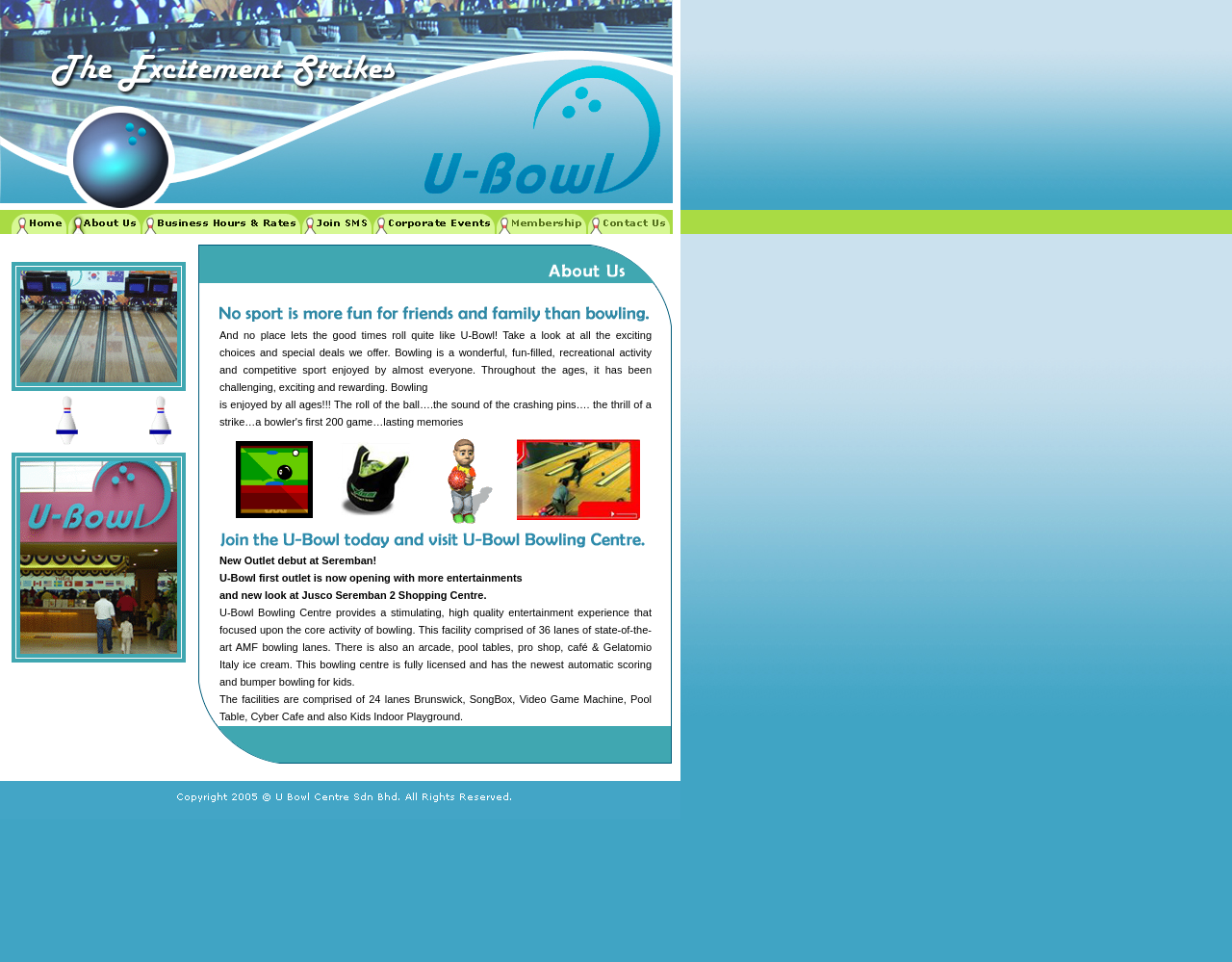Please mark the bounding box coordinates of the area that should be clicked to carry out the instruction: "Read about the new outlet at Seremban".

[0.16, 0.254, 0.552, 0.794]